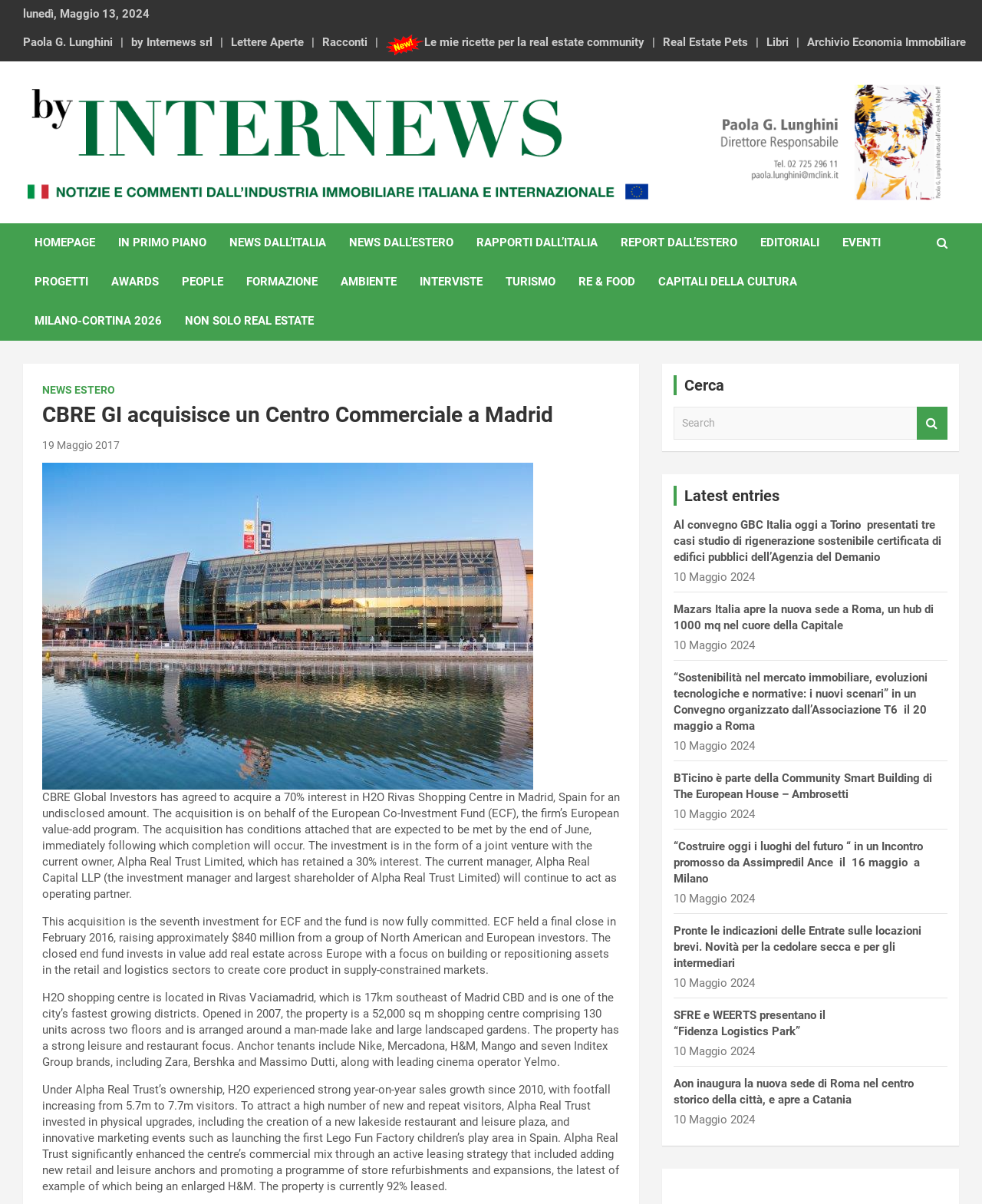Determine the bounding box coordinates for the element that should be clicked to follow this instruction: "Read the latest news 'Al convegno GBC Italia oggi a Torino'". The coordinates should be given as four float numbers between 0 and 1, in the format [left, top, right, bottom].

[0.686, 0.43, 0.959, 0.468]